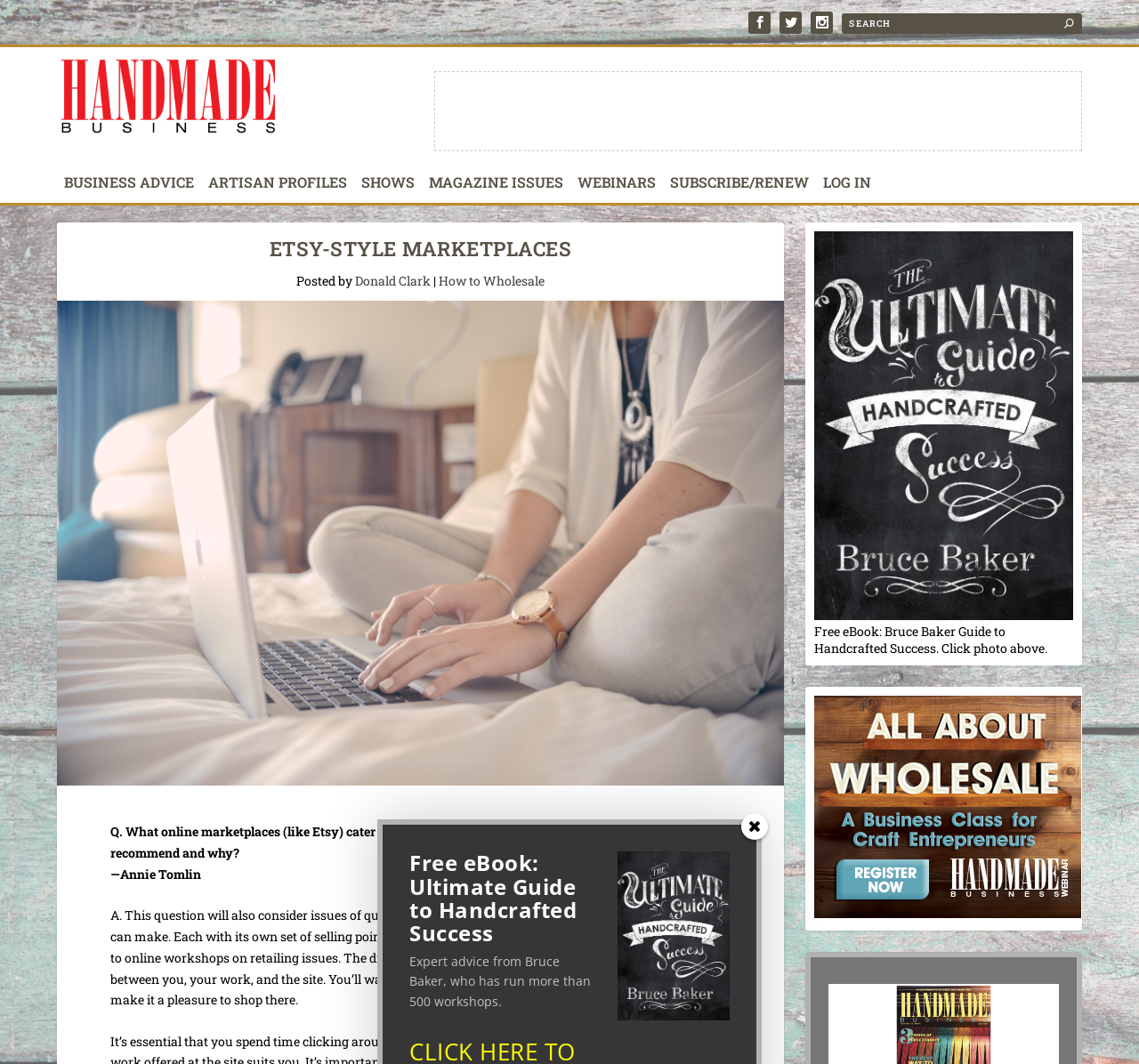What is the name of the author who has run more than 500 workshops?
Please provide a comprehensive answer to the question based on the webpage screenshot.

I found the answer by looking at the text 'Expert advice from Bruce Baker, who has run more than 500 workshops.' which is located below the heading 'Free eBook: Ultimate Guide to Handcrafted Success'.